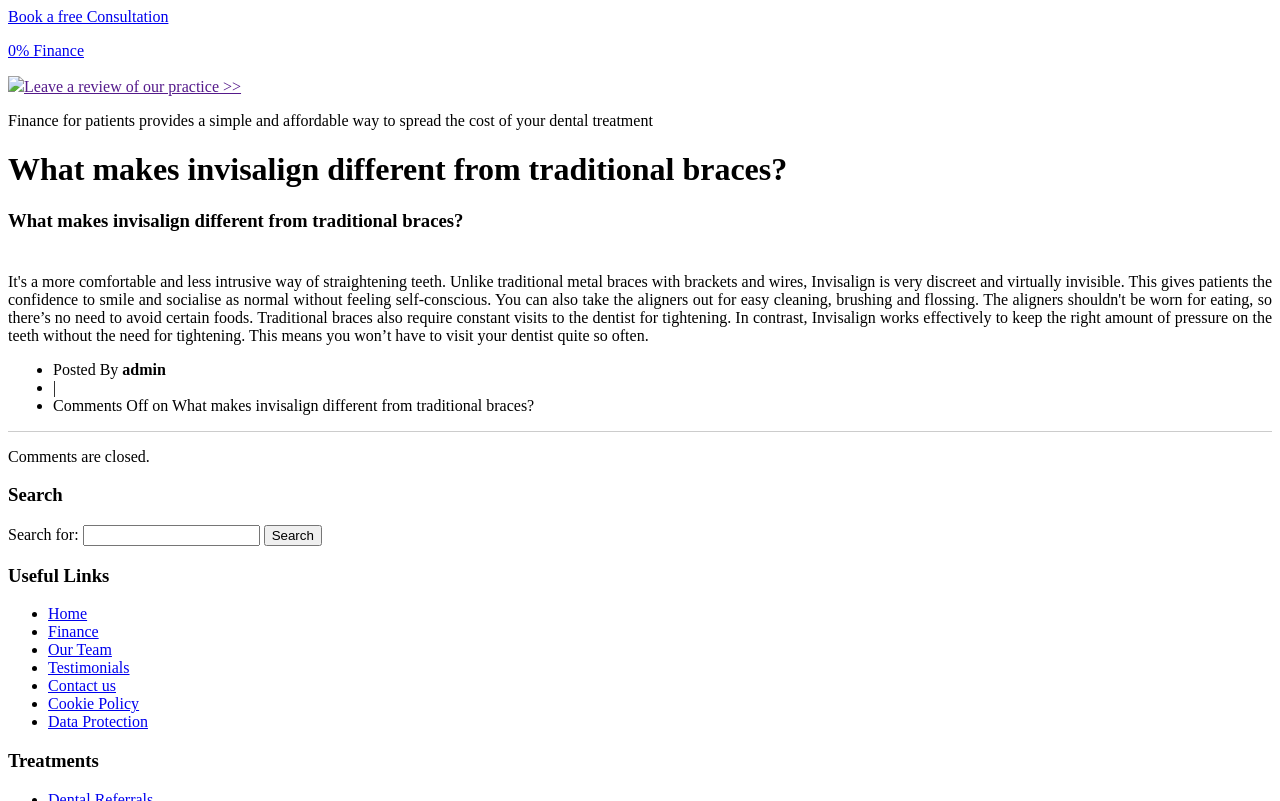Can you find the bounding box coordinates for the element that needs to be clicked to execute this instruction: "Search for something"? The coordinates should be given as four float numbers between 0 and 1, i.e., [left, top, right, bottom].

[0.065, 0.655, 0.203, 0.682]